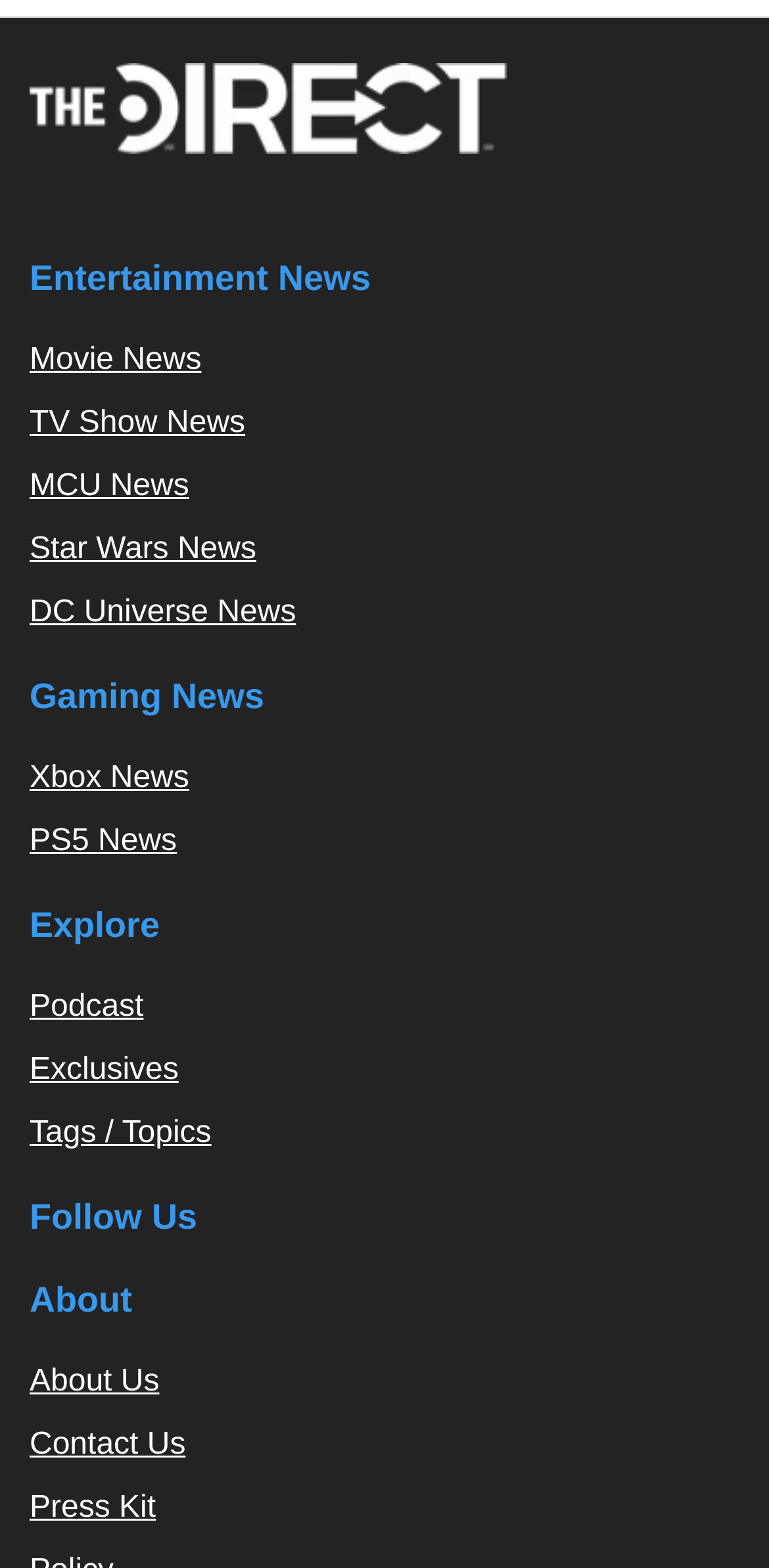Please provide a comprehensive response to the question based on the details in the image: What is the purpose of the 'About Us' link?

The 'About Us' link is located under the 'About' heading, which implies it provides information about the website, its creators, or its purpose.